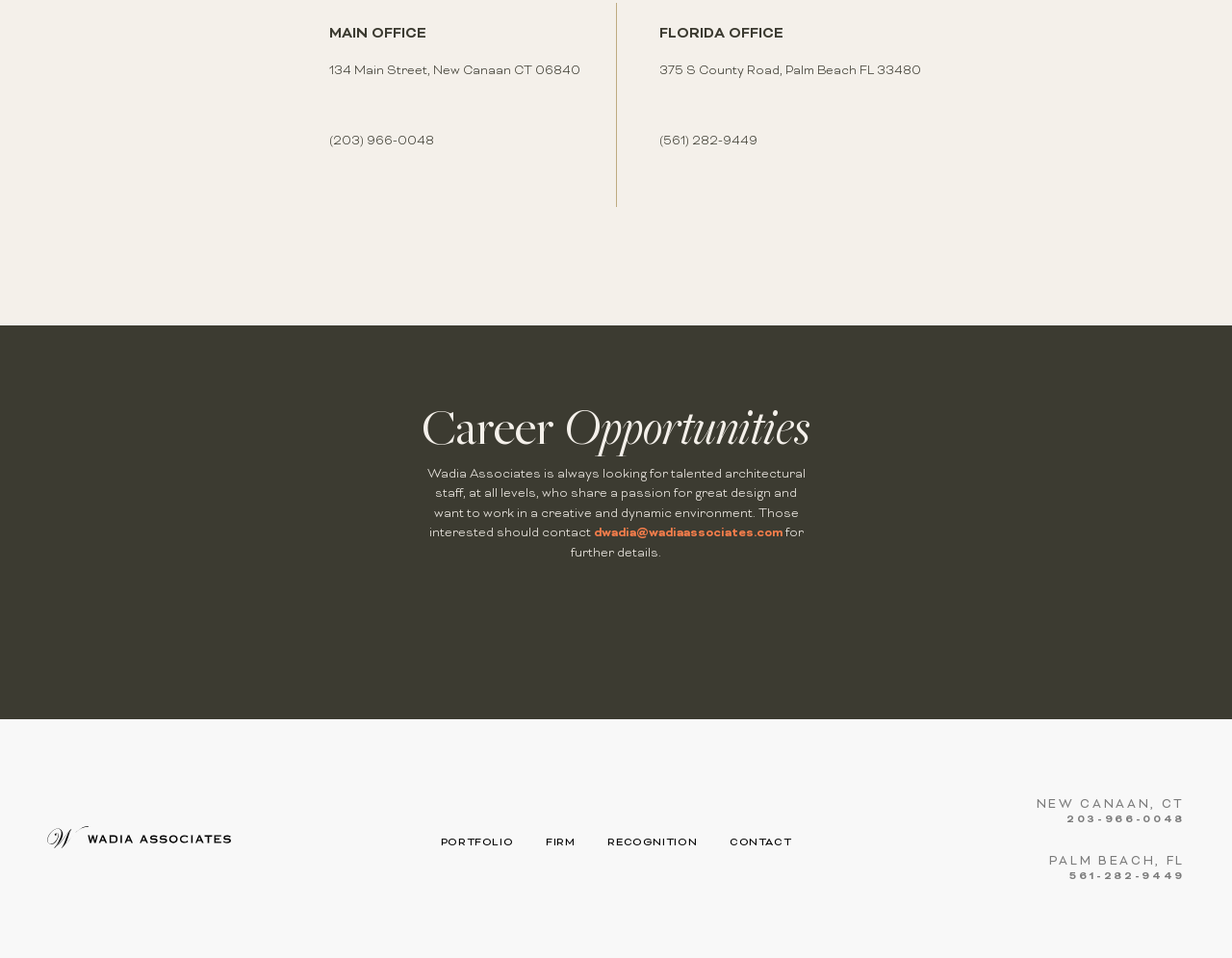Determine the bounding box coordinates (top-left x, top-left y, bottom-right x, bottom-right y) of the UI element described in the following text: (203) 966-0048

[0.267, 0.139, 0.353, 0.155]